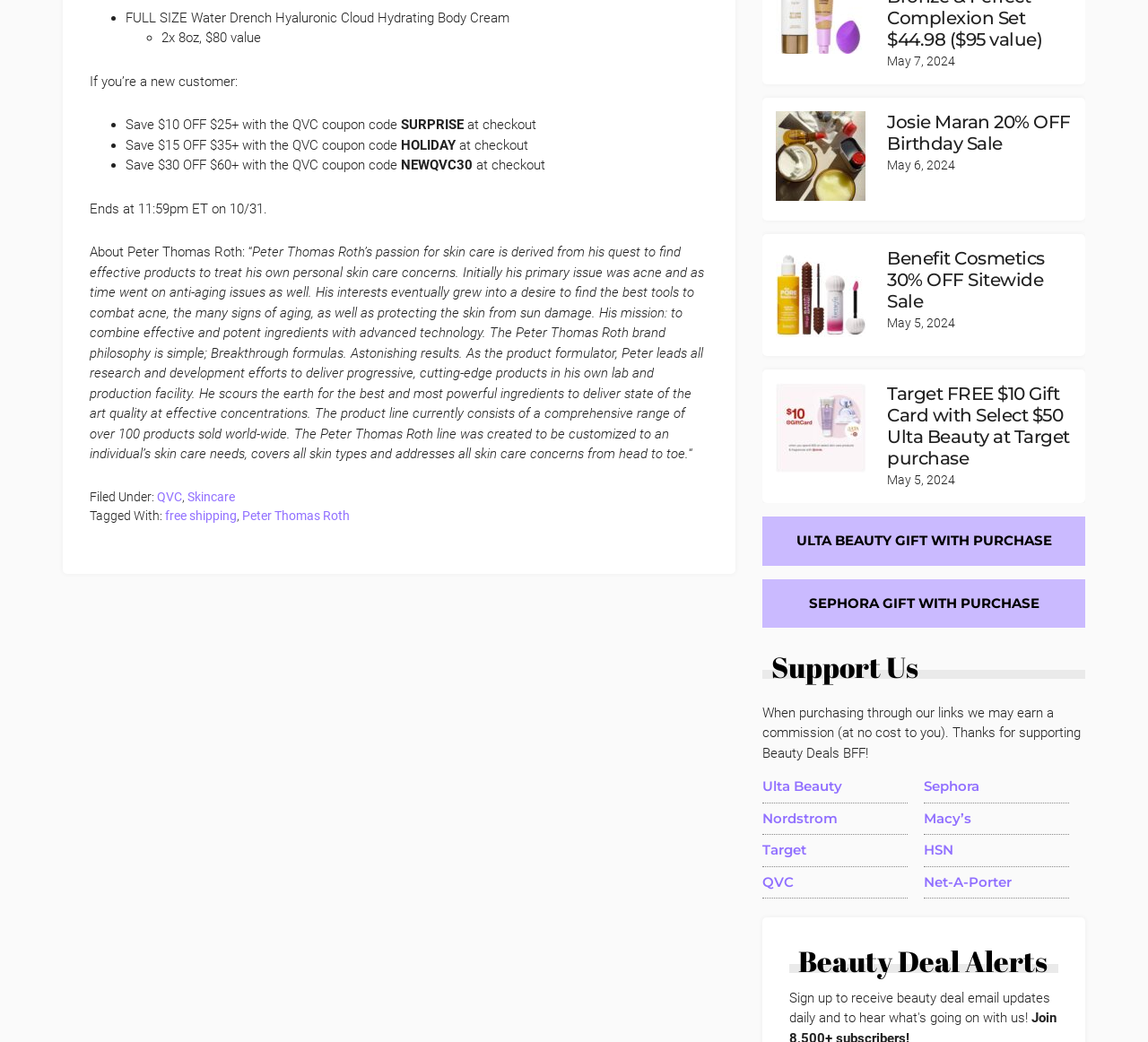Kindly determine the bounding box coordinates of the area that needs to be clicked to fulfill this instruction: "Click the PREV link".

None